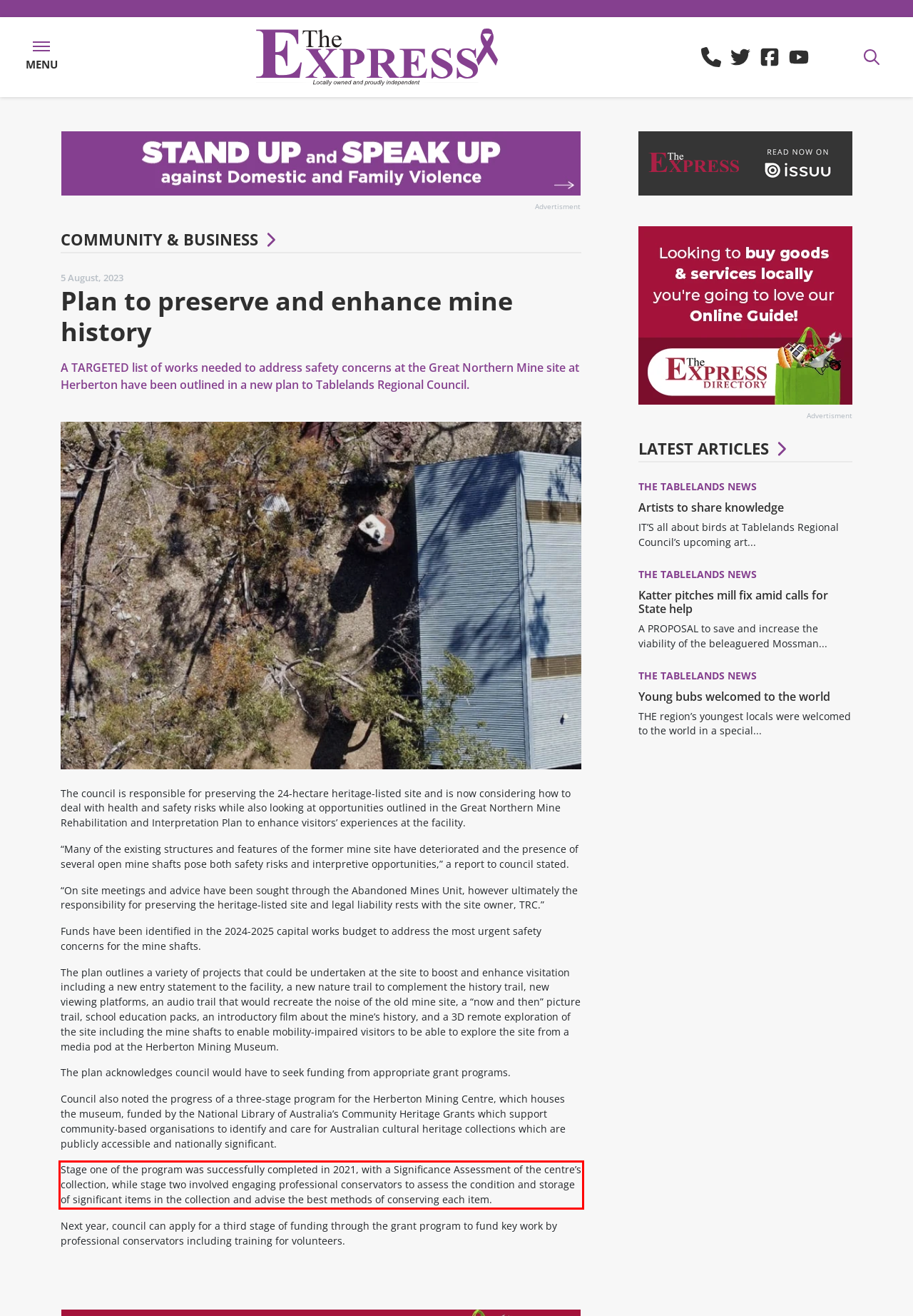In the given screenshot, locate the red bounding box and extract the text content from within it.

Stage one of the program was successfully completed in 2021, with a Significance Assessment of the centre’s collection, while stage two involved engaging professional conservators to assess the condition and storage of significant items in the collection and advise the best methods of conserving each item.